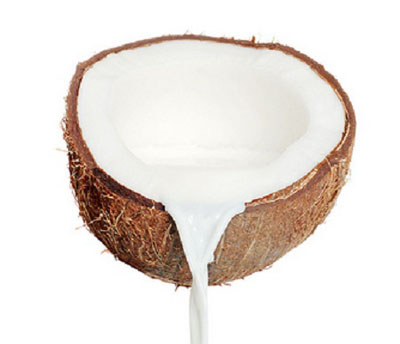Give a short answer to this question using one word or a phrase:
Is coconut milk considered natural?

Yes